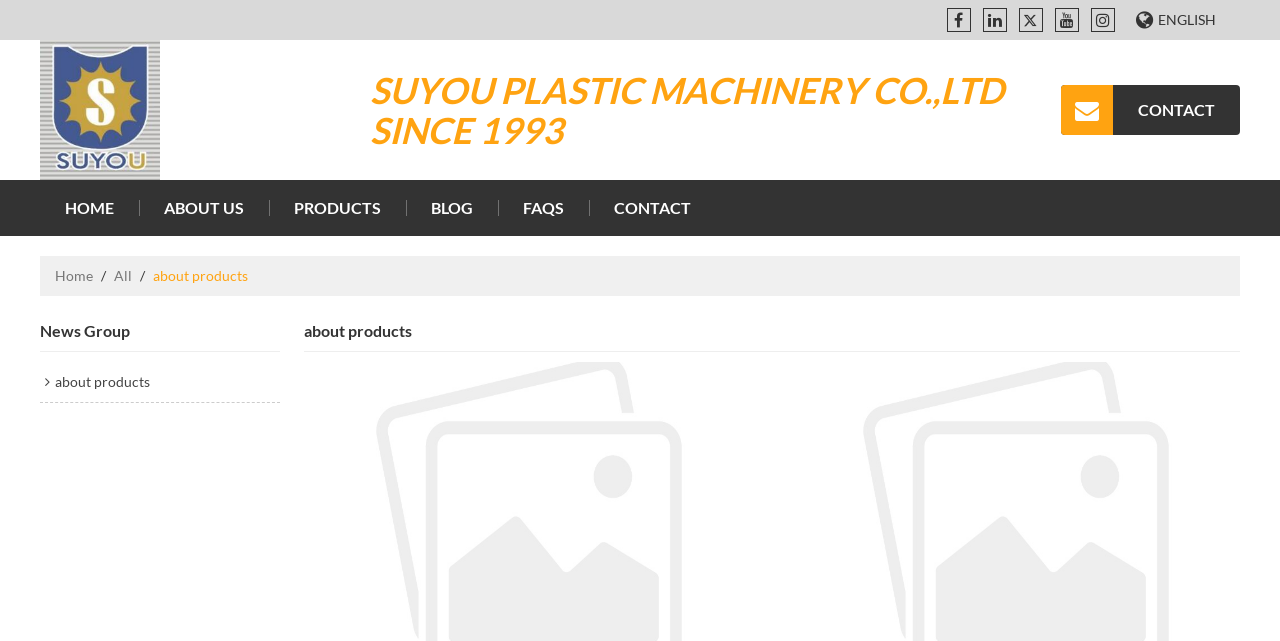Determine the bounding box coordinates for the area that needs to be clicked to fulfill this task: "browse products". The coordinates must be given as four float numbers between 0 and 1, i.e., [left, top, right, bottom].

[0.23, 0.281, 0.298, 0.368]